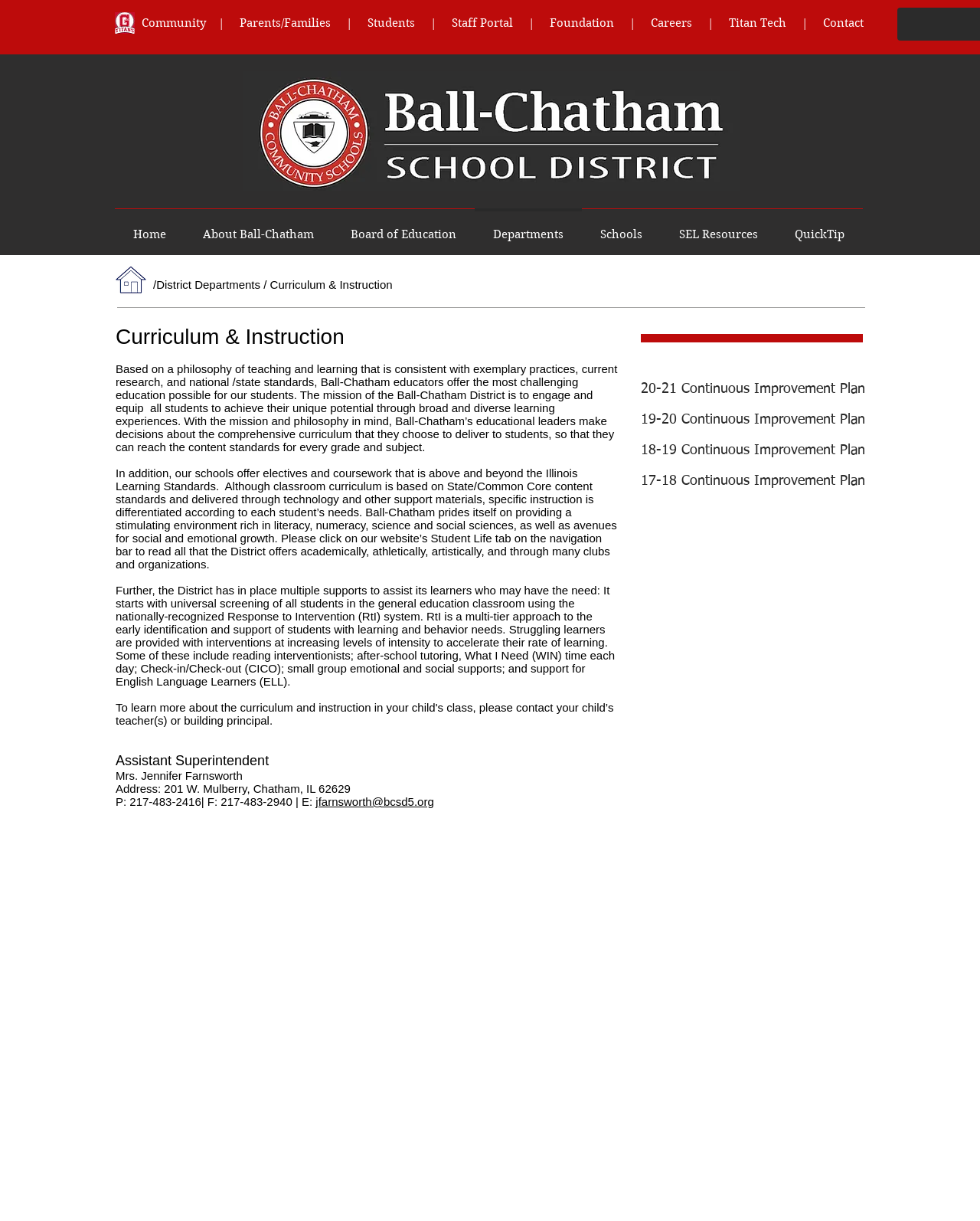Identify the coordinates of the bounding box for the element described below: "Staff Portal |". Return the coordinates as four float numbers between 0 and 1: [left, top, right, bottom].

[0.461, 0.013, 0.561, 0.024]